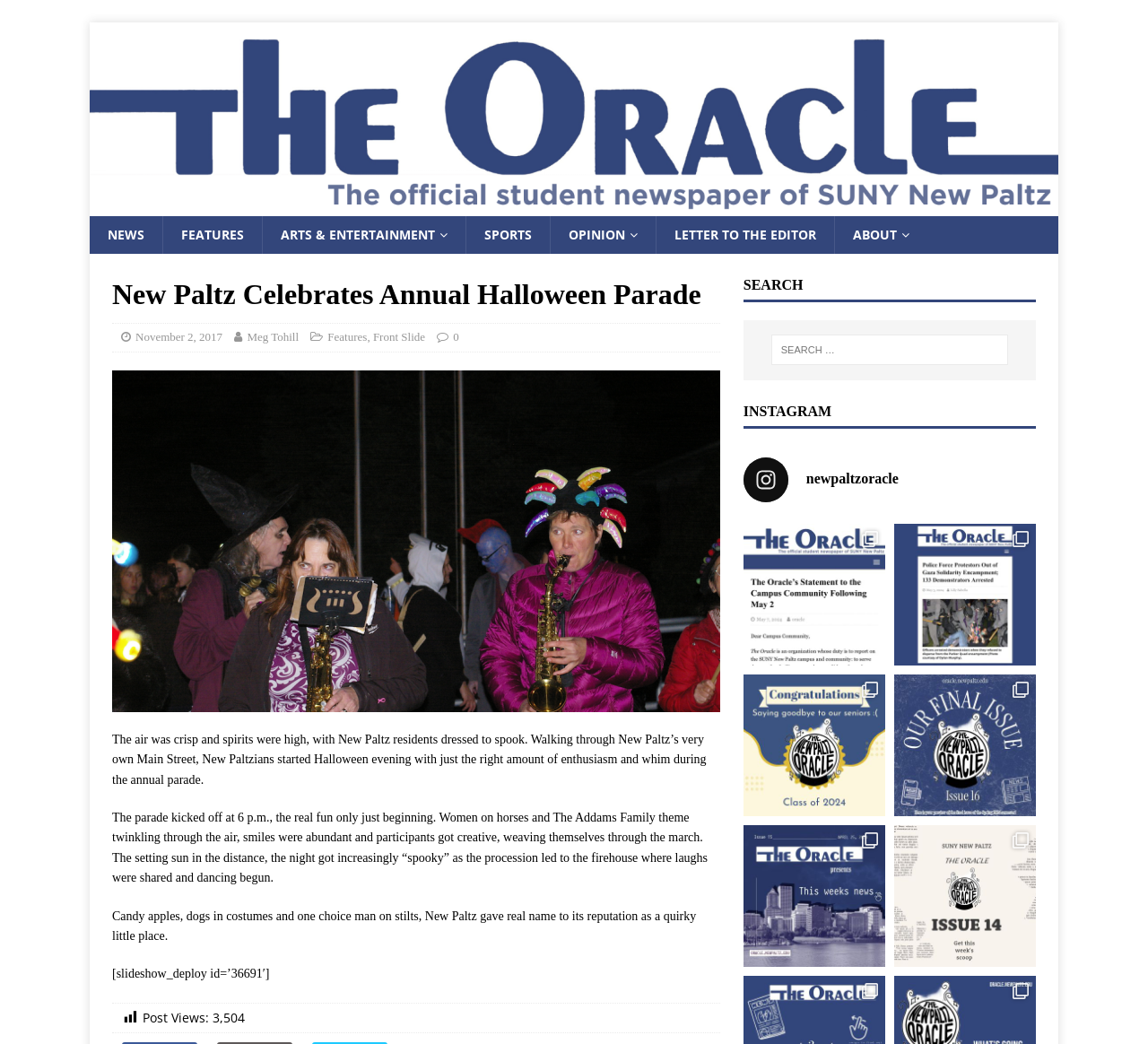Using the webpage screenshot and the element description Letter to the Editor, determine the bounding box coordinates. Specify the coordinates in the format (top-left x, top-left y, bottom-right x, bottom-right y) with values ranging from 0 to 1.

[0.571, 0.207, 0.727, 0.243]